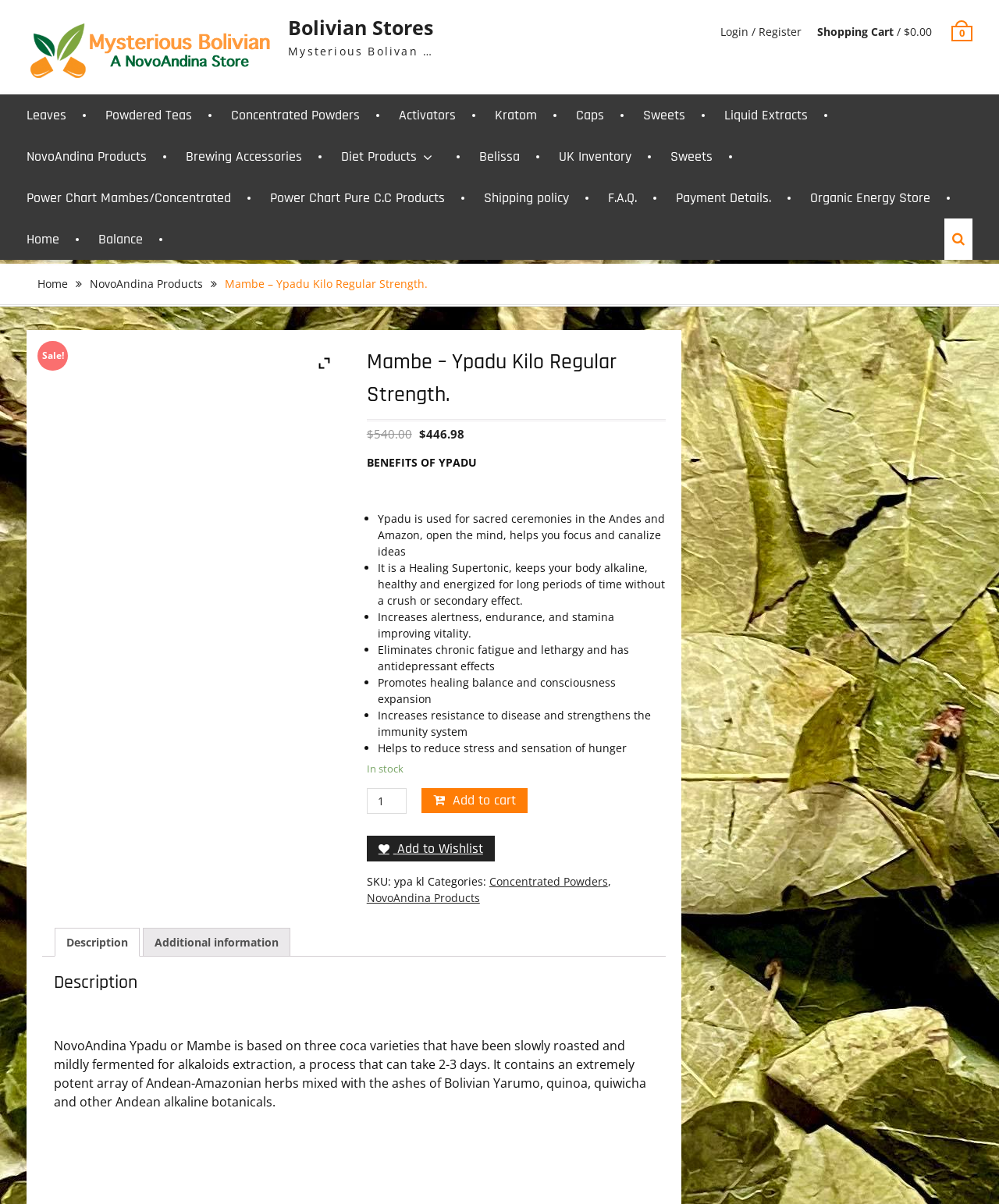Please identify the bounding box coordinates of the region to click in order to complete the task: "Click on the 'ypadu' link". The coordinates must be four float numbers between 0 and 1, specified as [left, top, right, bottom].

[0.042, 0.287, 0.342, 0.535]